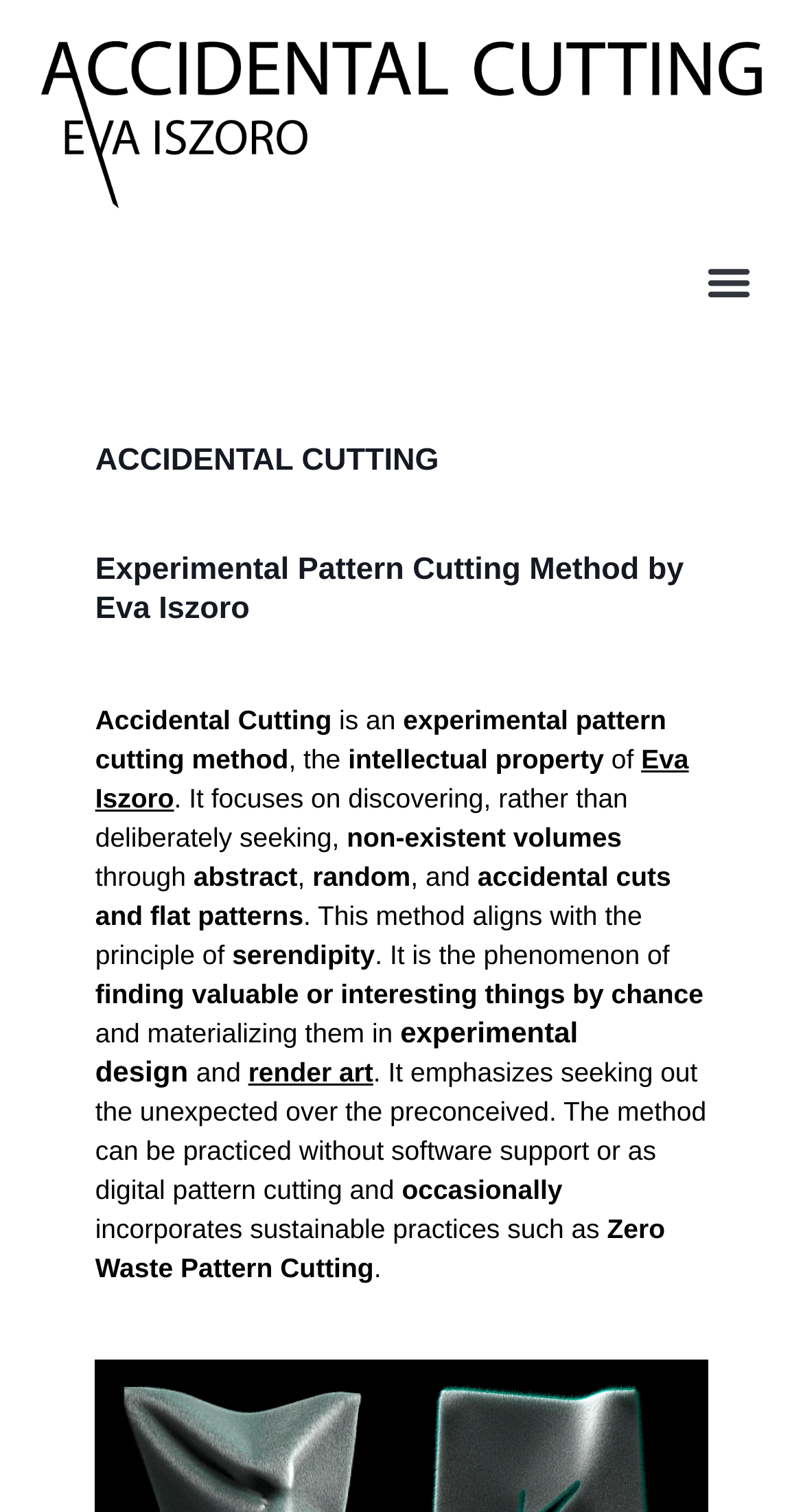Articulate a complete and detailed caption of the webpage elements.

The webpage is about Experimental Pattern Cutting Method, specifically Accidental Cutting, a zero-waste digital pattern cutting approach that focuses on serendipity and render art. 

At the top of the page, there is a link to "Accidental Cutting experimental pattern cutting method by Eva Iszoro" accompanied by an image with the same description. 

On the top right, there is a menu toggle button. When expanded, it reveals a section with several headings and paragraphs. The main heading is "ACCIDENTAL CUTTING" followed by a subheading "Experimental Pattern Cutting Method by Eva Iszoro". 

Below the headings, there are several paragraphs of text that describe the Accidental Cutting method. The text explains that it is an experimental pattern cutting method that focuses on discovering non-existent volumes through abstract, random, and accidental cuts and flat patterns. The method aligns with the principle of serendipity, which is the phenomenon of finding valuable or interesting things by chance. 

The text also mentions that the method can be practiced without software support or as digital pattern cutting and occasionally incorporates sustainable practices such as Zero Waste Pattern Cutting. 

There is a link to "Eva Iszoro" and another link to "render art" within the text.